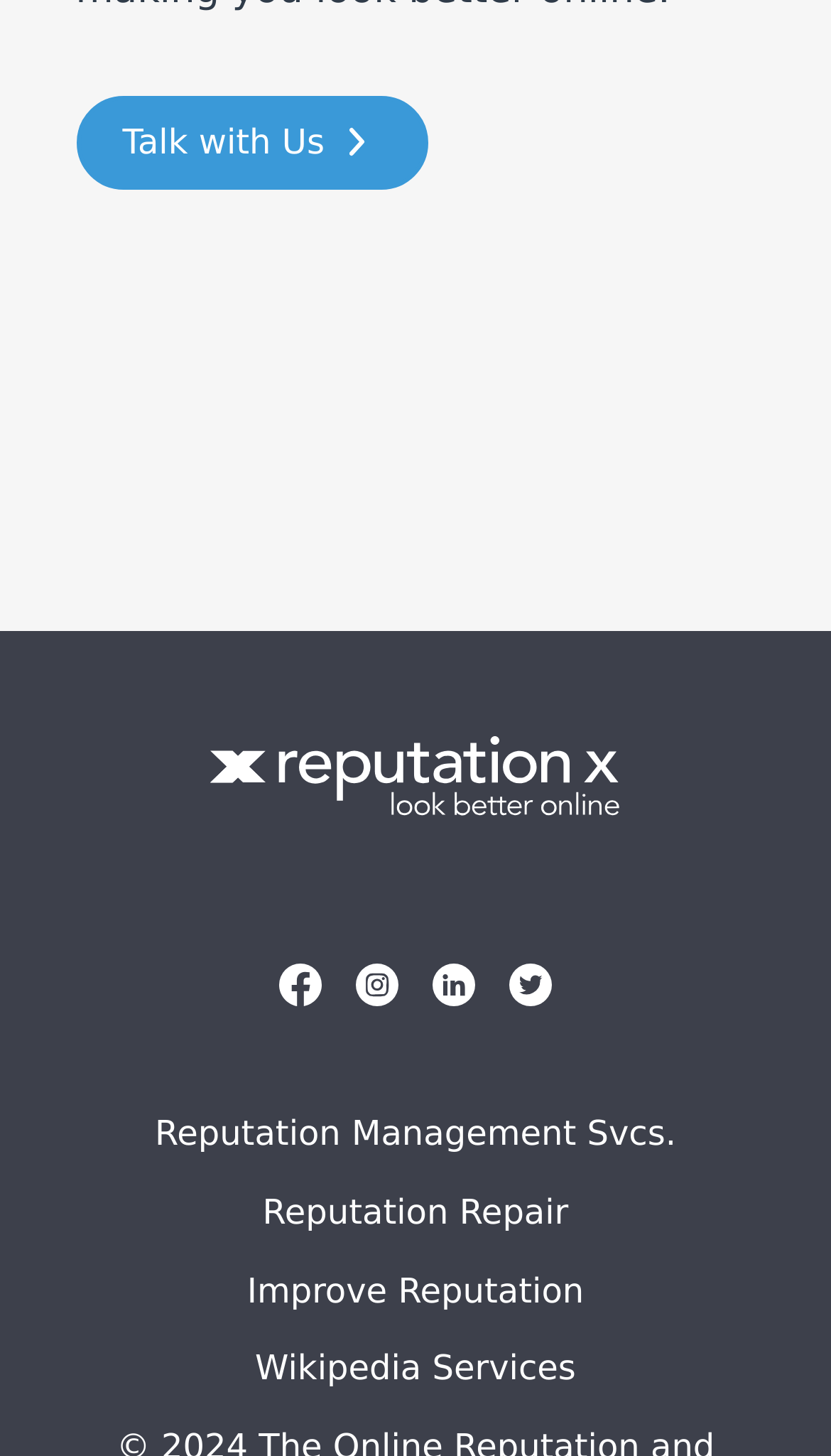Determine the bounding box coordinates for the area that should be clicked to carry out the following instruction: "Check out Reputation Repair".

[0.316, 0.818, 0.684, 0.846]